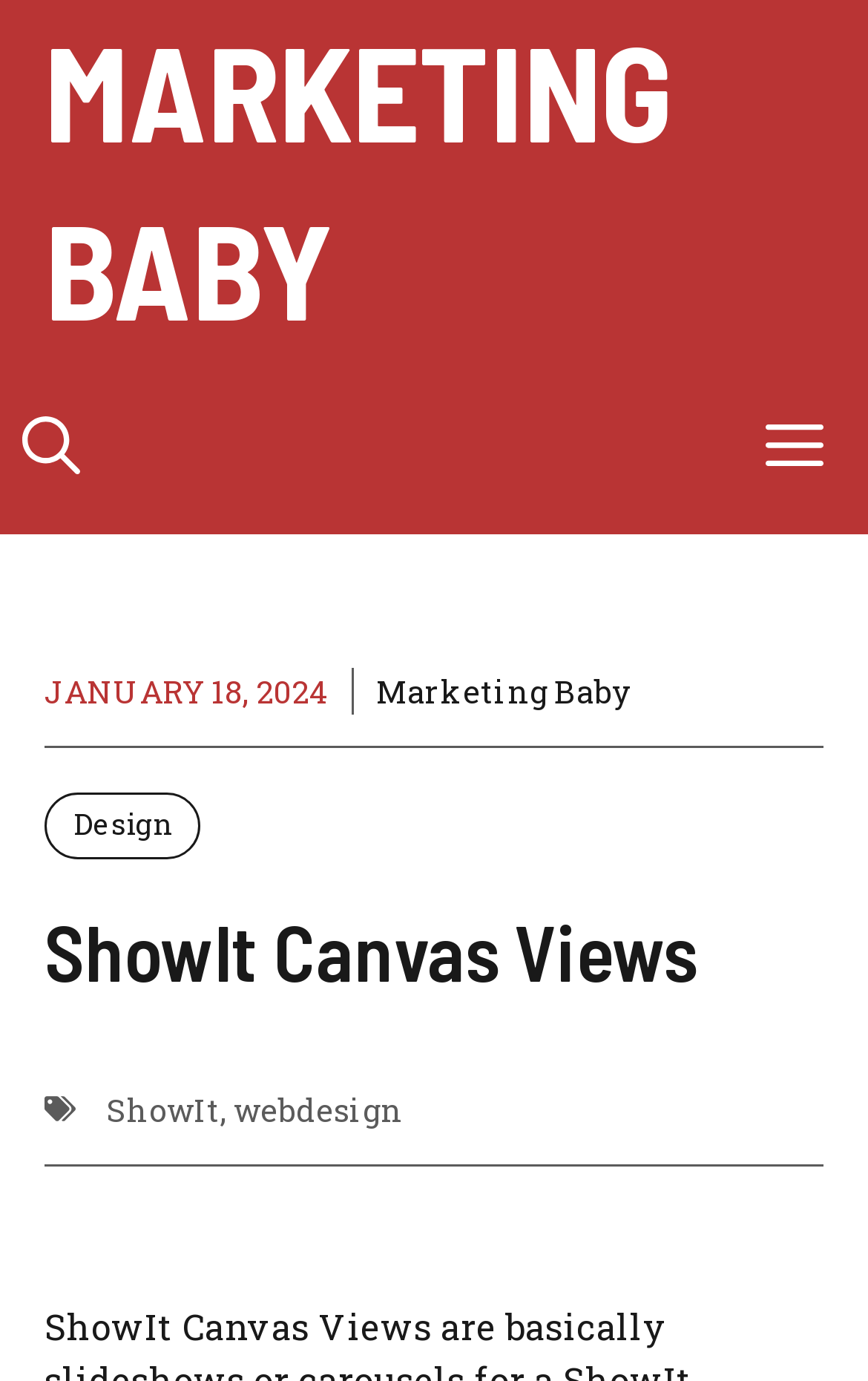Construct a thorough caption encompassing all aspects of the webpage.

The webpage is about ShowIt Canvas Views, which are essentially slideshows or carousels for a ShowIt website. At the top of the page, there is a primary navigation bar that spans the entire width of the page. Within this navigation bar, there is a link to "MARKETING BABY" on the left side, a button labeled "Menu" on the right side, and a button labeled "Open search" on the left side, adjacent to the "MARKETING BABY" link.

Below the navigation bar, there is a section that displays the current date, "JANUARY 18, 2024", along with a link to "Marketing Baby" and another link to "Design". 

Further down the page, there is a prominent heading that reads "ShowIt Canvas Views". Below this heading, there are three links in a row: "ShowIt", "webdesign", with a comma separating the first two links.